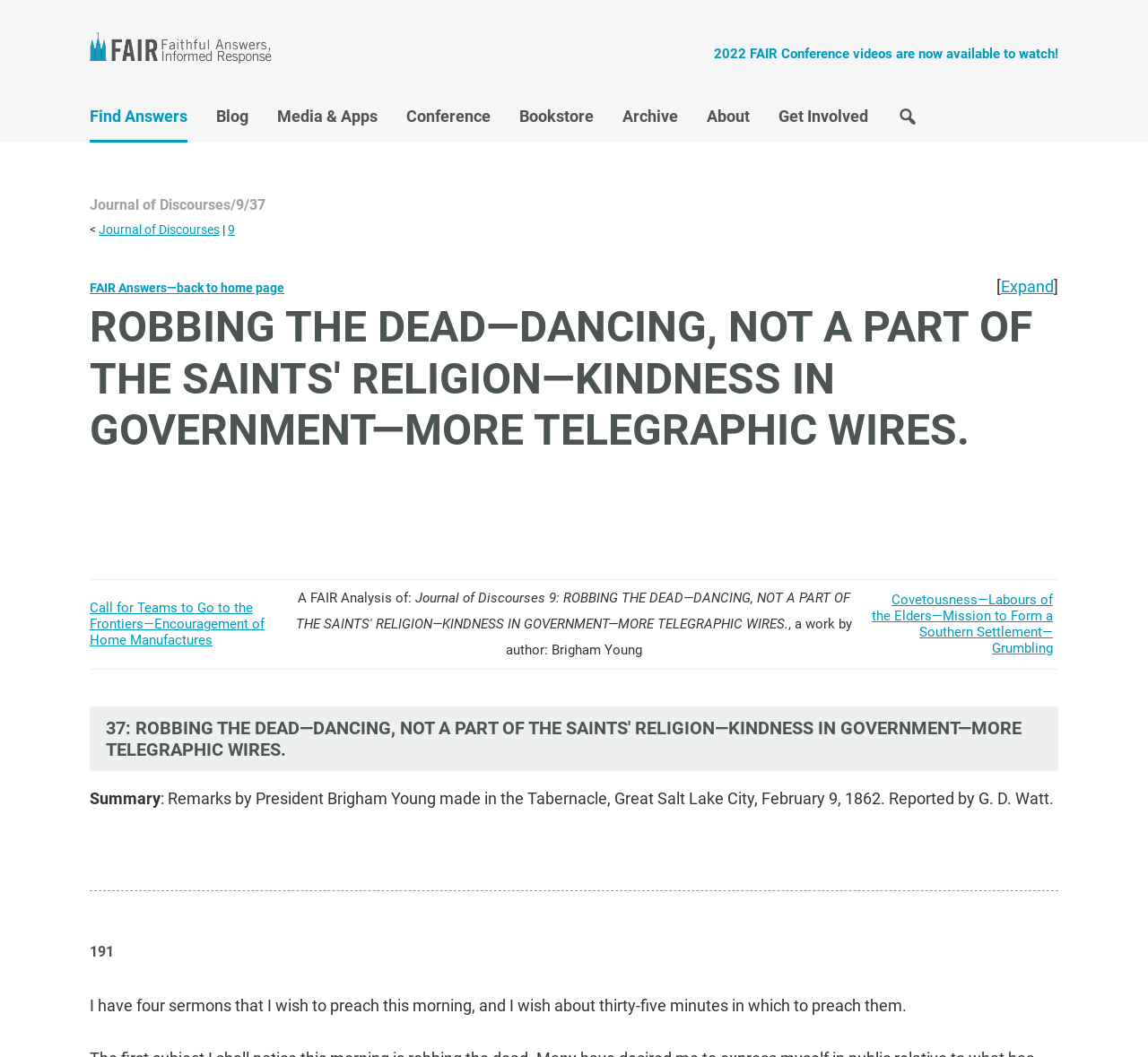Please determine the bounding box of the UI element that matches this description: FAIR Answers—back to home page. The coordinates should be given as (top-left x, top-left y, bottom-right x, bottom-right y), with all values between 0 and 1.

[0.078, 0.265, 0.248, 0.28]